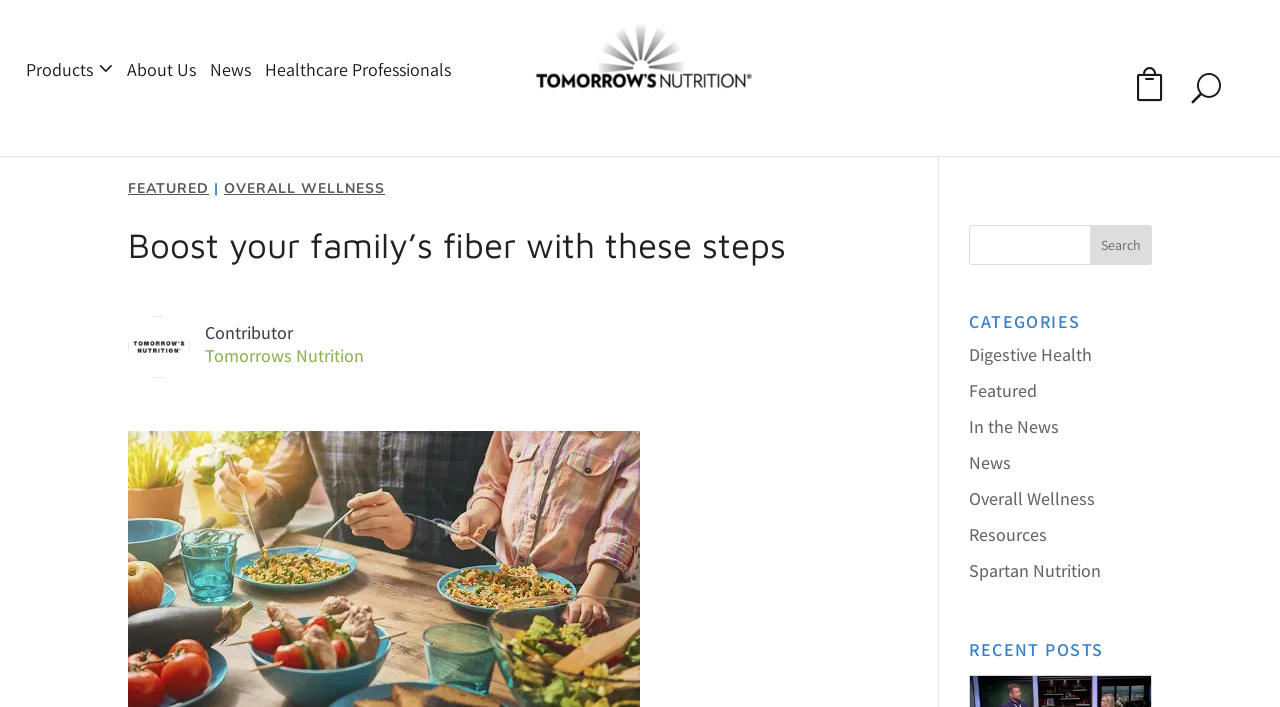What is the text above the search bar? Please answer the question using a single word or phrase based on the image.

CATEGORIES